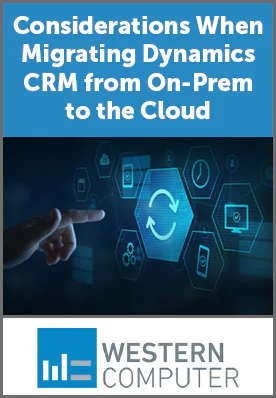Based on the image, please respond to the question with as much detail as possible:
Whose logo is displayed at the bottom of the graphic?

The logo of 'Western Computer' is prominently displayed at the bottom of the graphic, reinforcing the brand associated with CRM solutions and indicating their expertise in the field.